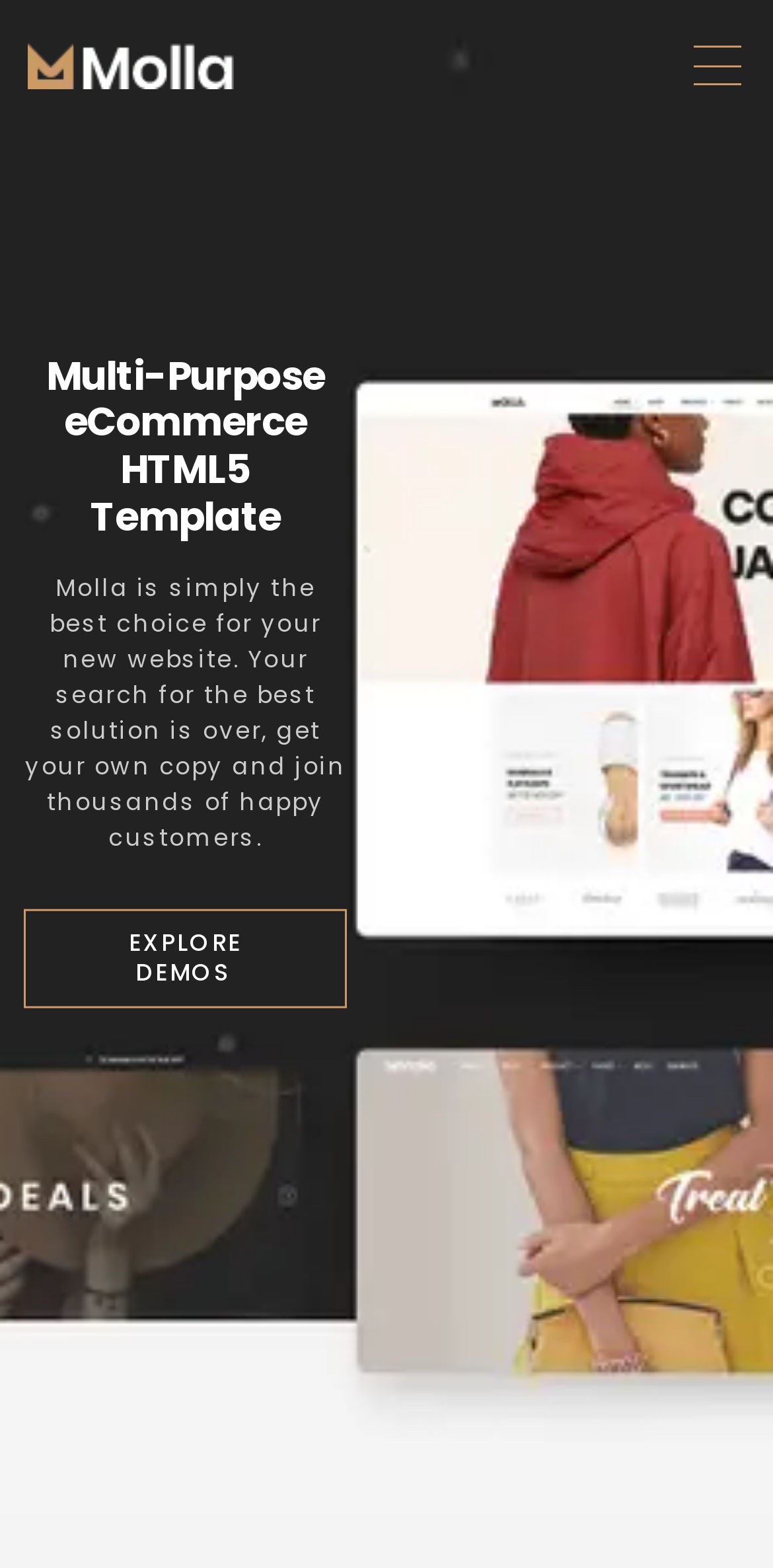Please locate and generate the primary heading on this webpage.

Multi-Purpose eCommerce HTML5 Template